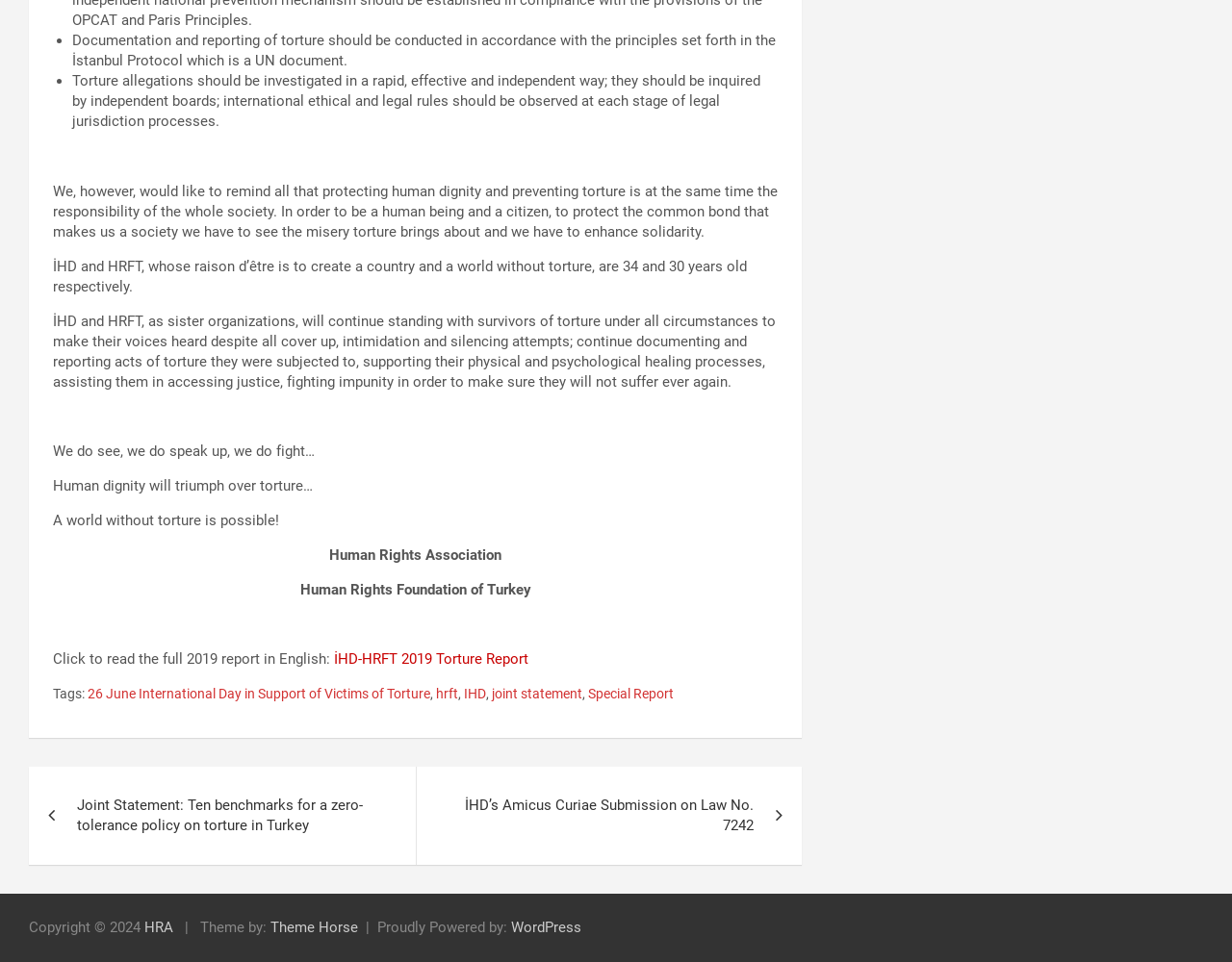What is the purpose of İHD and HRFT?
Give a one-word or short phrase answer based on the image.

To create a country and a world without torture